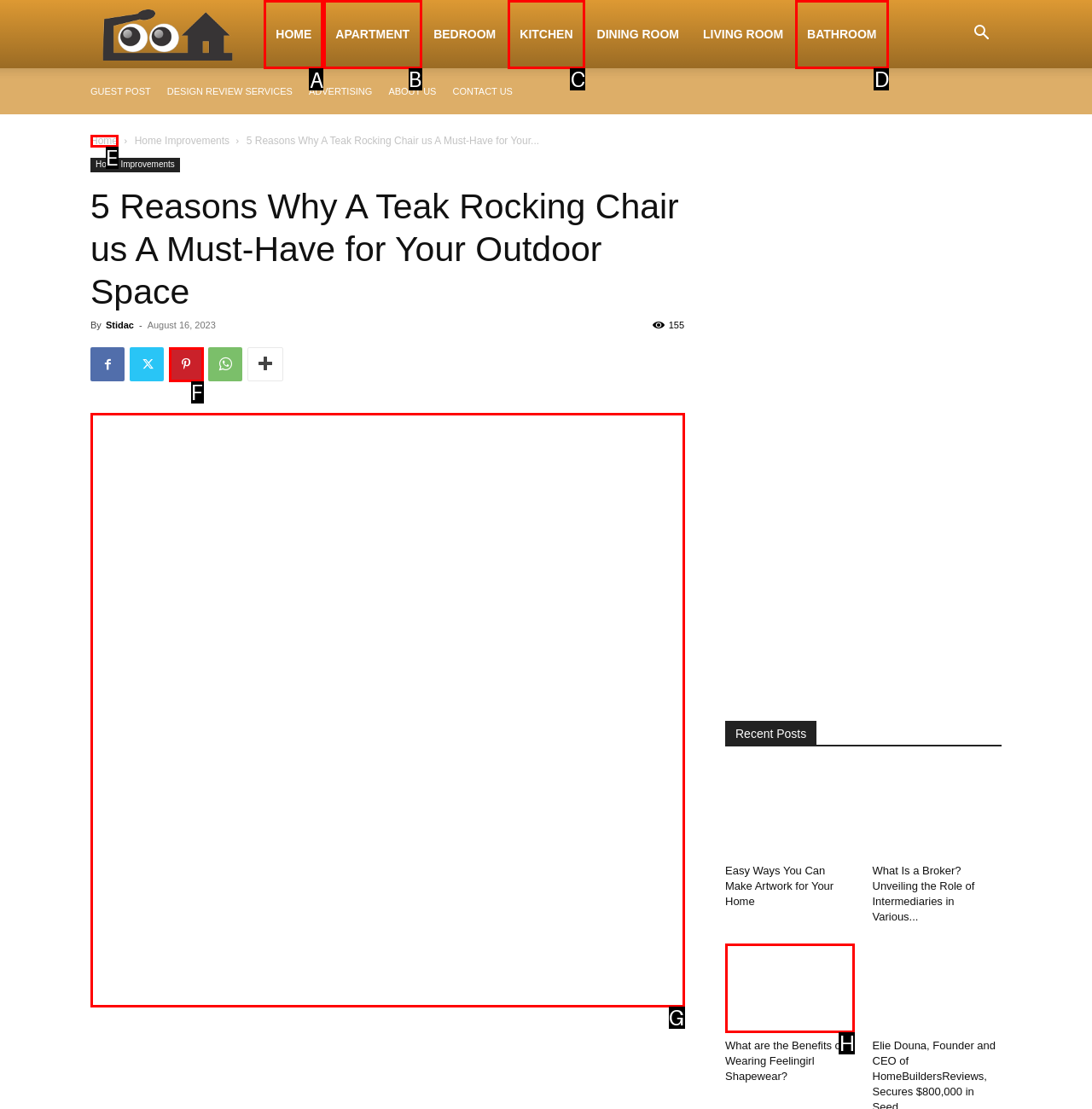Tell me which one HTML element I should click to complete the following task: Click on the 'HOME' link Answer with the option's letter from the given choices directly.

A